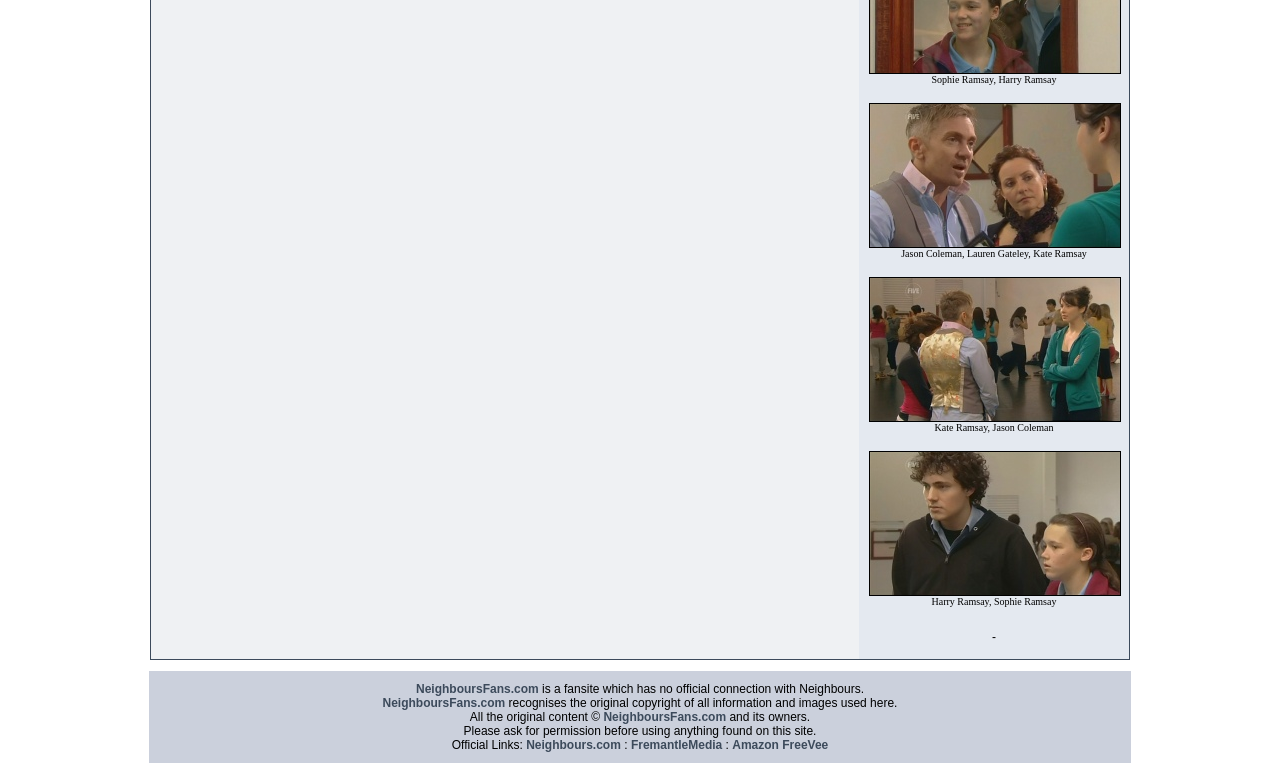Provide the bounding box coordinates of the HTML element described by the text: "Neighbours.com".

[0.411, 0.958, 0.485, 0.976]